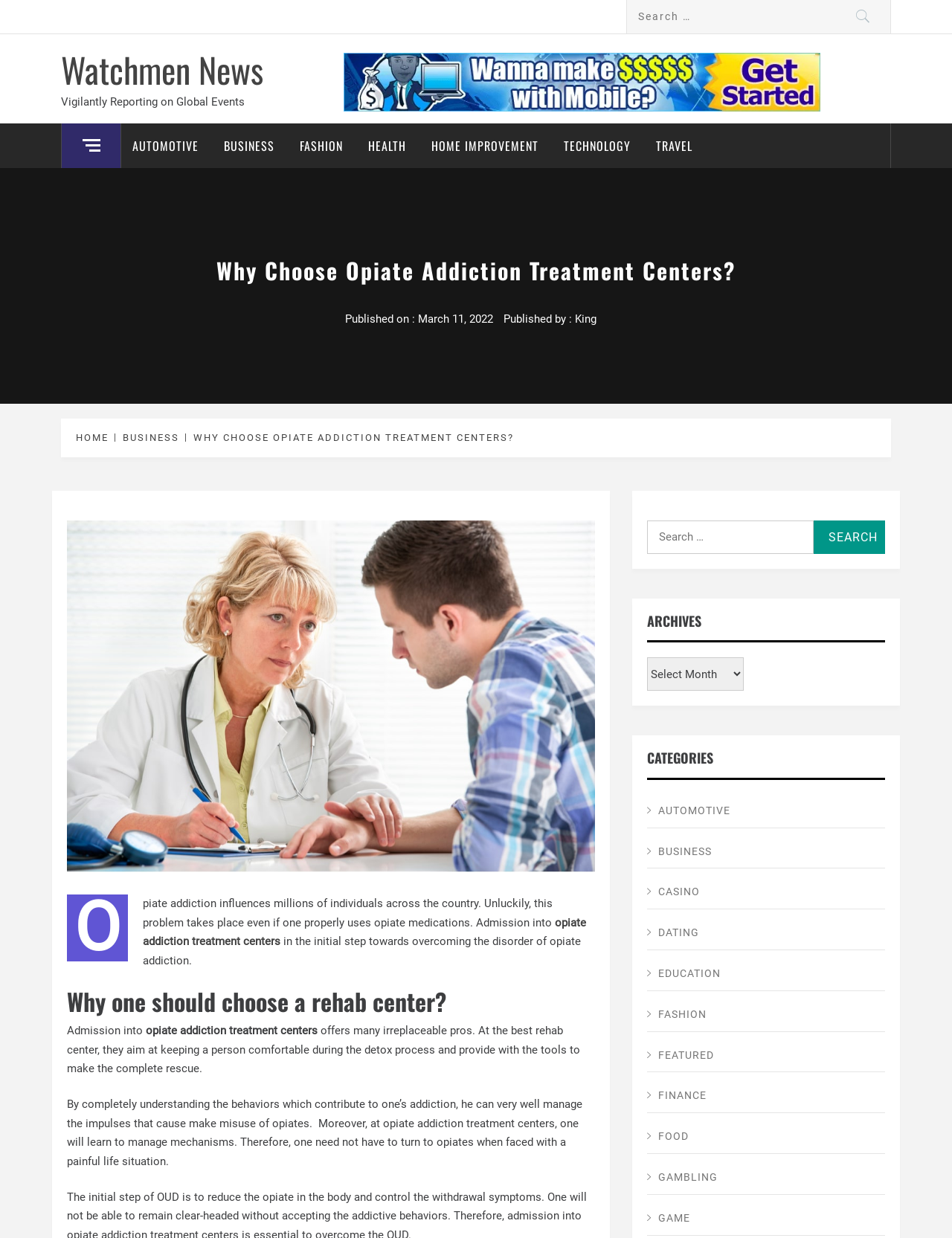What is the date of the published article?
Please provide a full and detailed response to the question.

The date of the published article can be found near the top of the webpage, where it says 'Published on : March 11, 2022'.